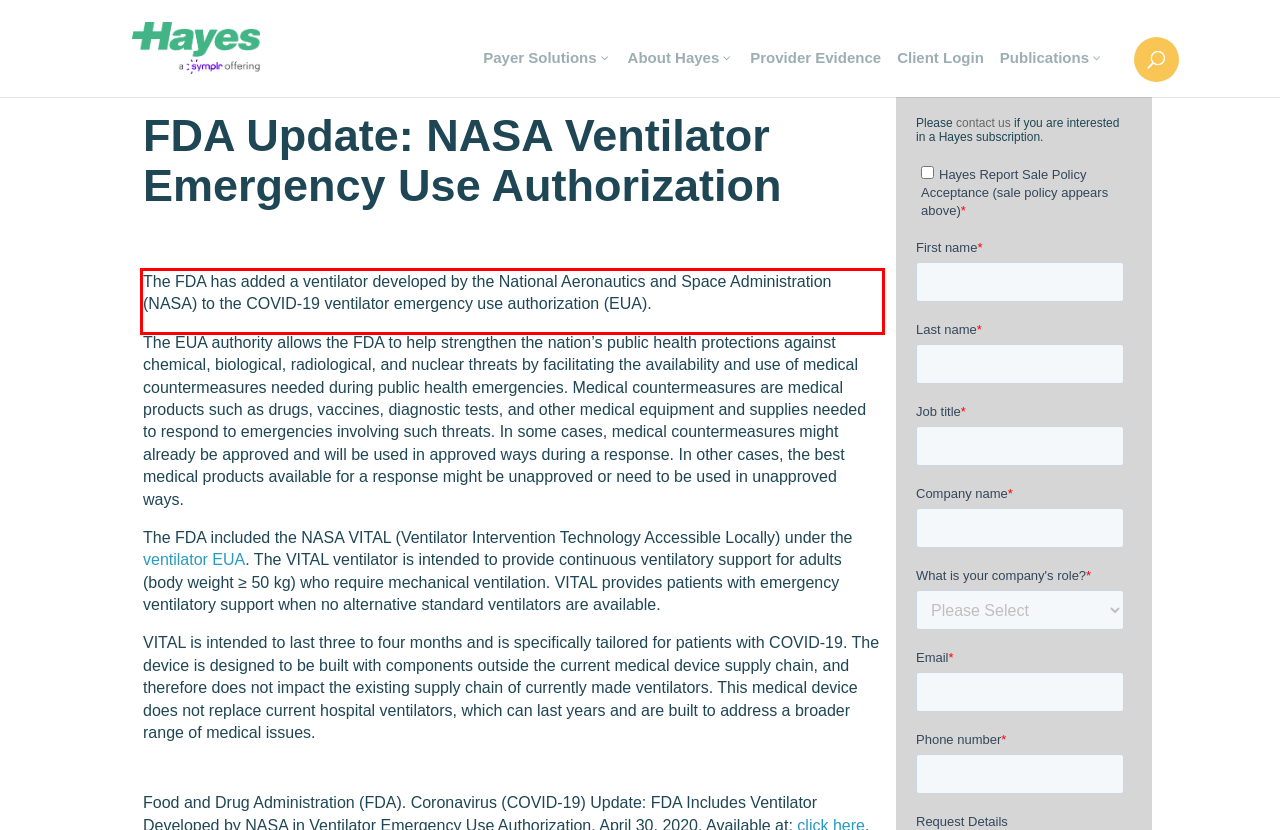The screenshot provided shows a webpage with a red bounding box. Apply OCR to the text within this red bounding box and provide the extracted content.

The FDA has added a ventilator developed by the National Aeronautics and Space Administration (NASA) to the COVID-19 ventilator emergency use authorization (EUA).